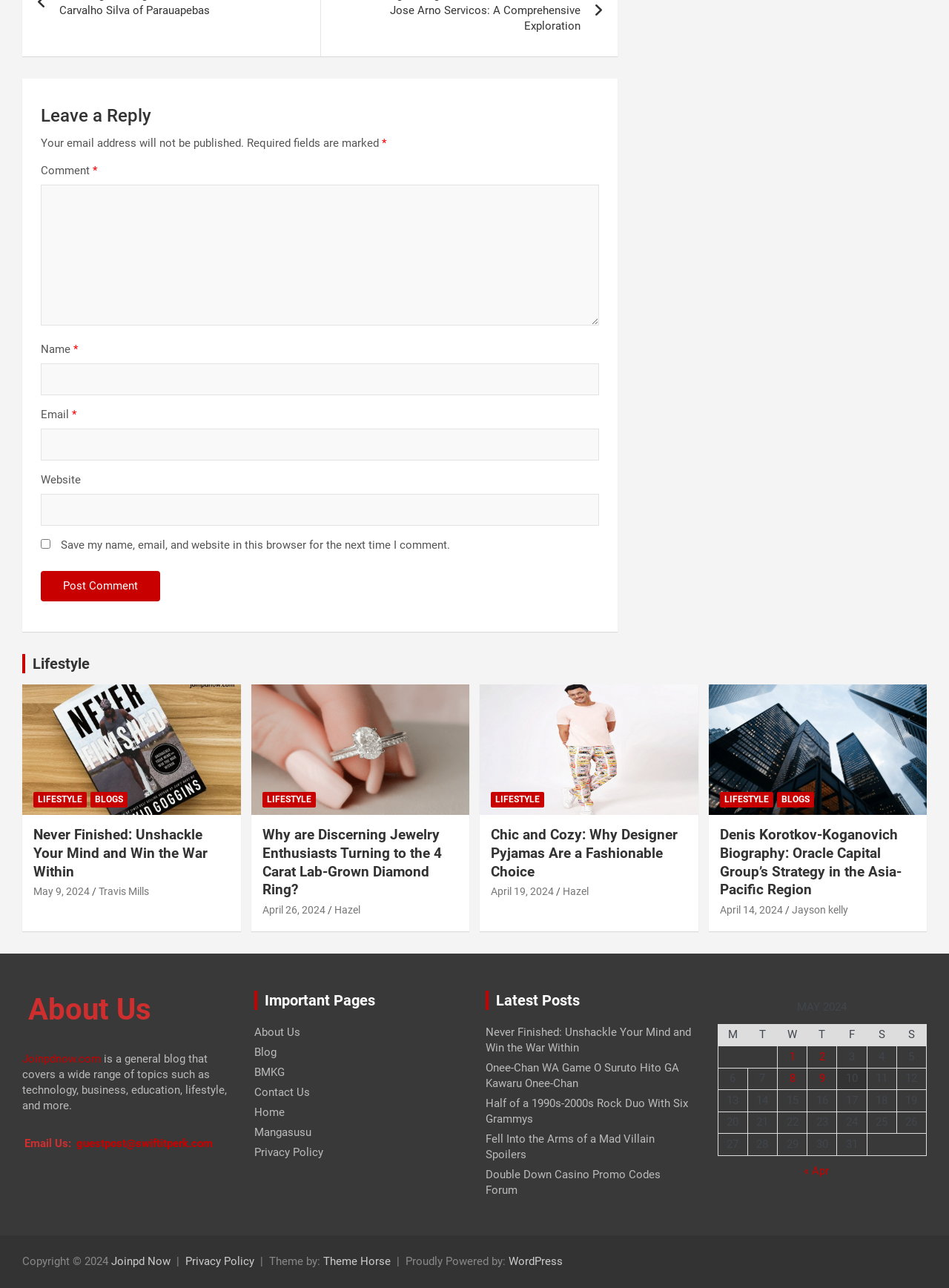Please identify the coordinates of the bounding box that should be clicked to fulfill this instruction: "Enter your comment".

[0.043, 0.143, 0.632, 0.252]